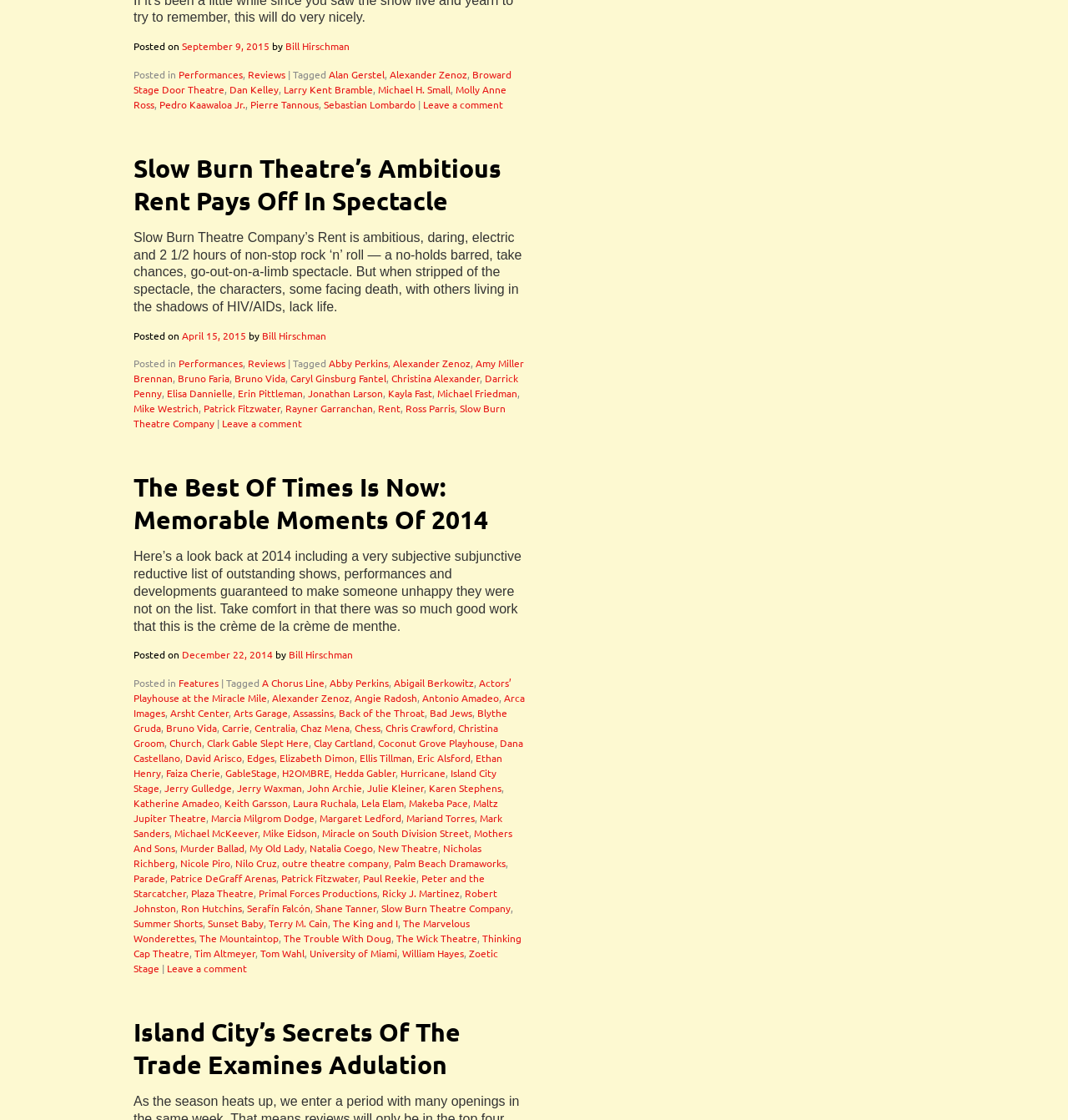What is the name of the theatre company mentioned in the post 'Slow Burn Theatre’s Ambitious Rent Pays Off In Spectacle'?
Answer the question with a thorough and detailed explanation.

I found the name of the theatre company by reading the text in the post 'Slow Burn Theatre’s Ambitious Rent Pays Off In Spectacle', which mentions 'Slow Burn Theatre Company’s Rent'.